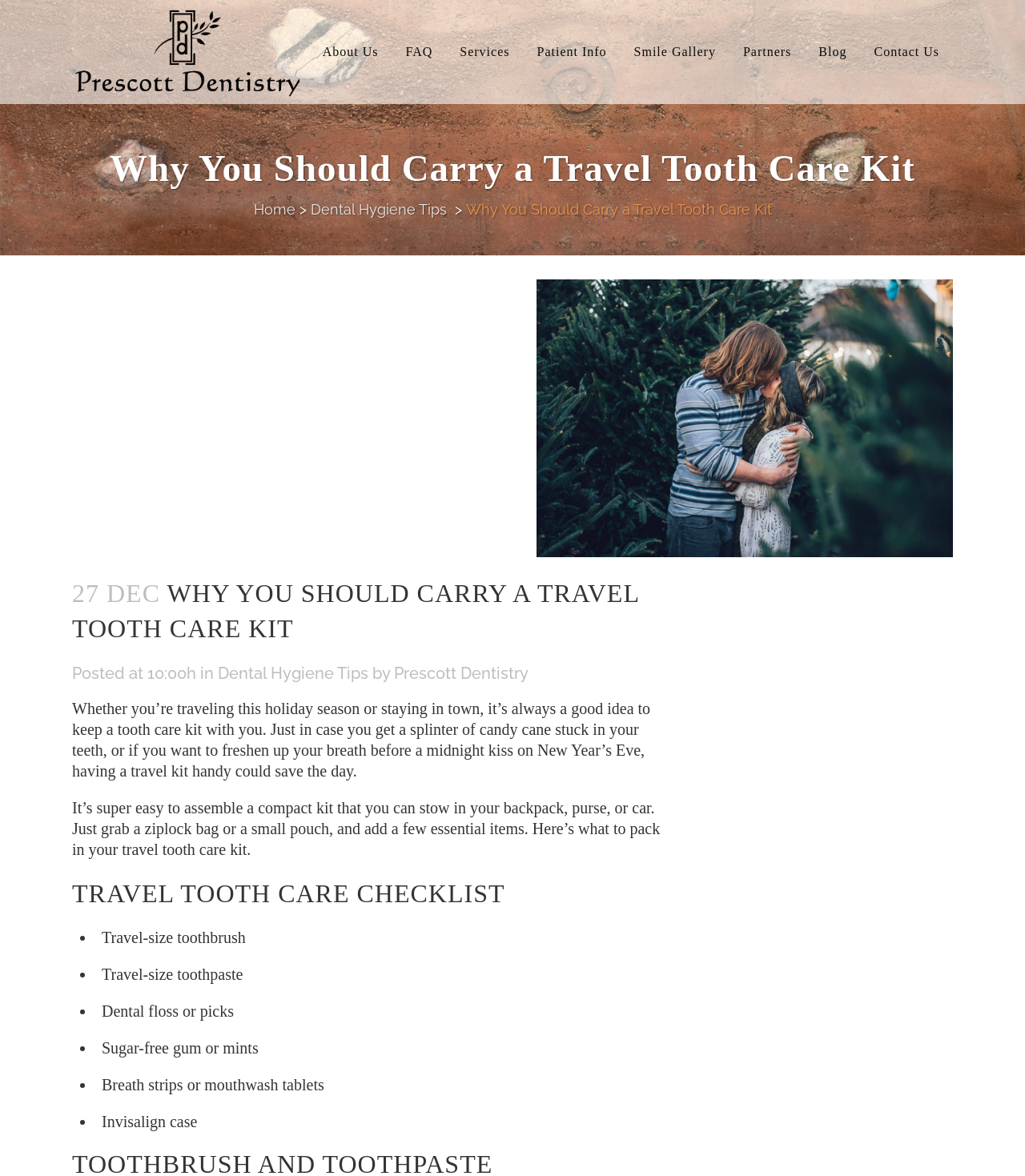Please identify the bounding box coordinates of the region to click in order to complete the task: "Click the 'About Us' link". The coordinates must be four float numbers between 0 and 1, specified as [left, top, right, bottom].

[0.301, 0.0, 0.382, 0.088]